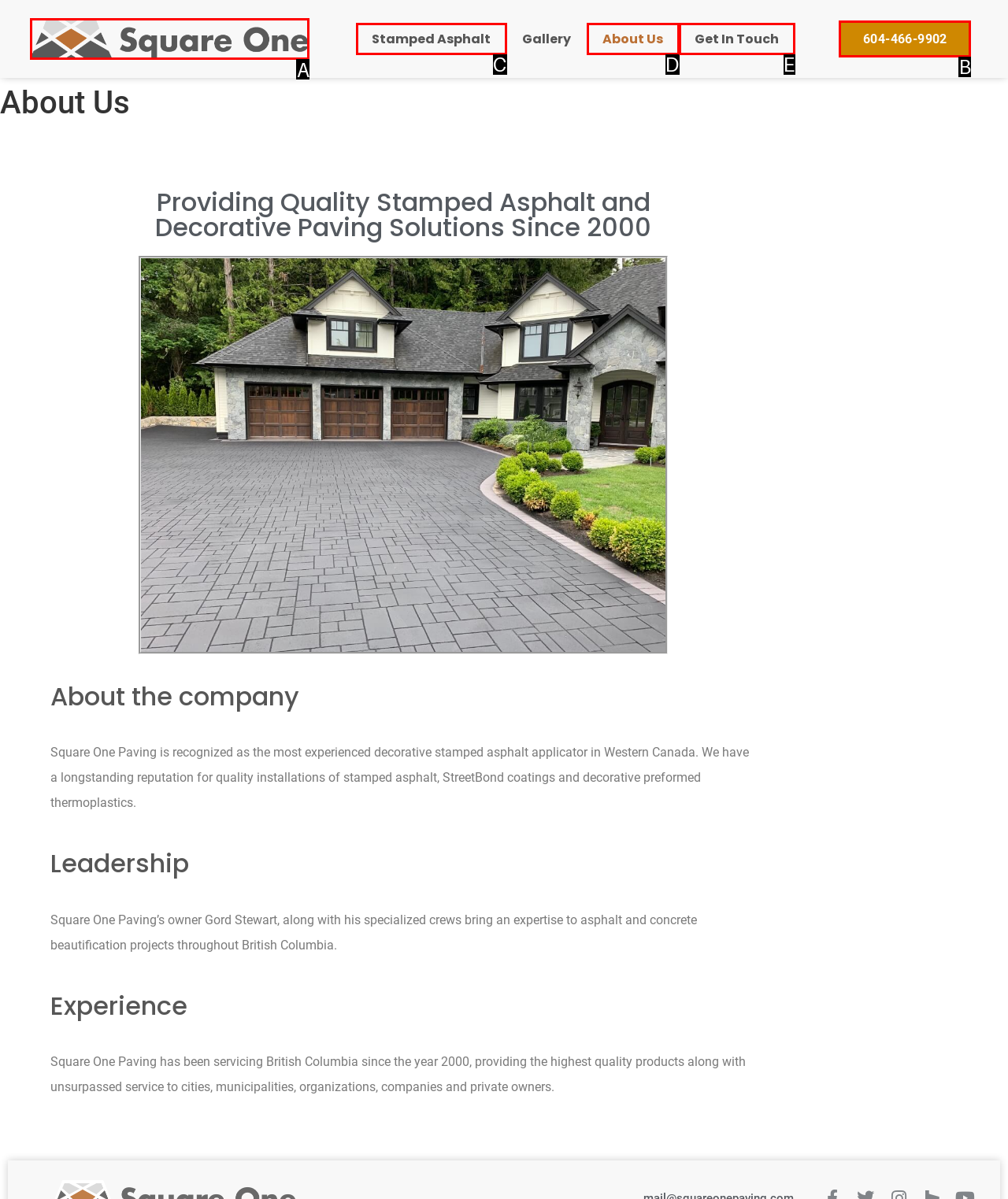Using the description: Food
Identify the letter of the corresponding UI element from the choices available.

None